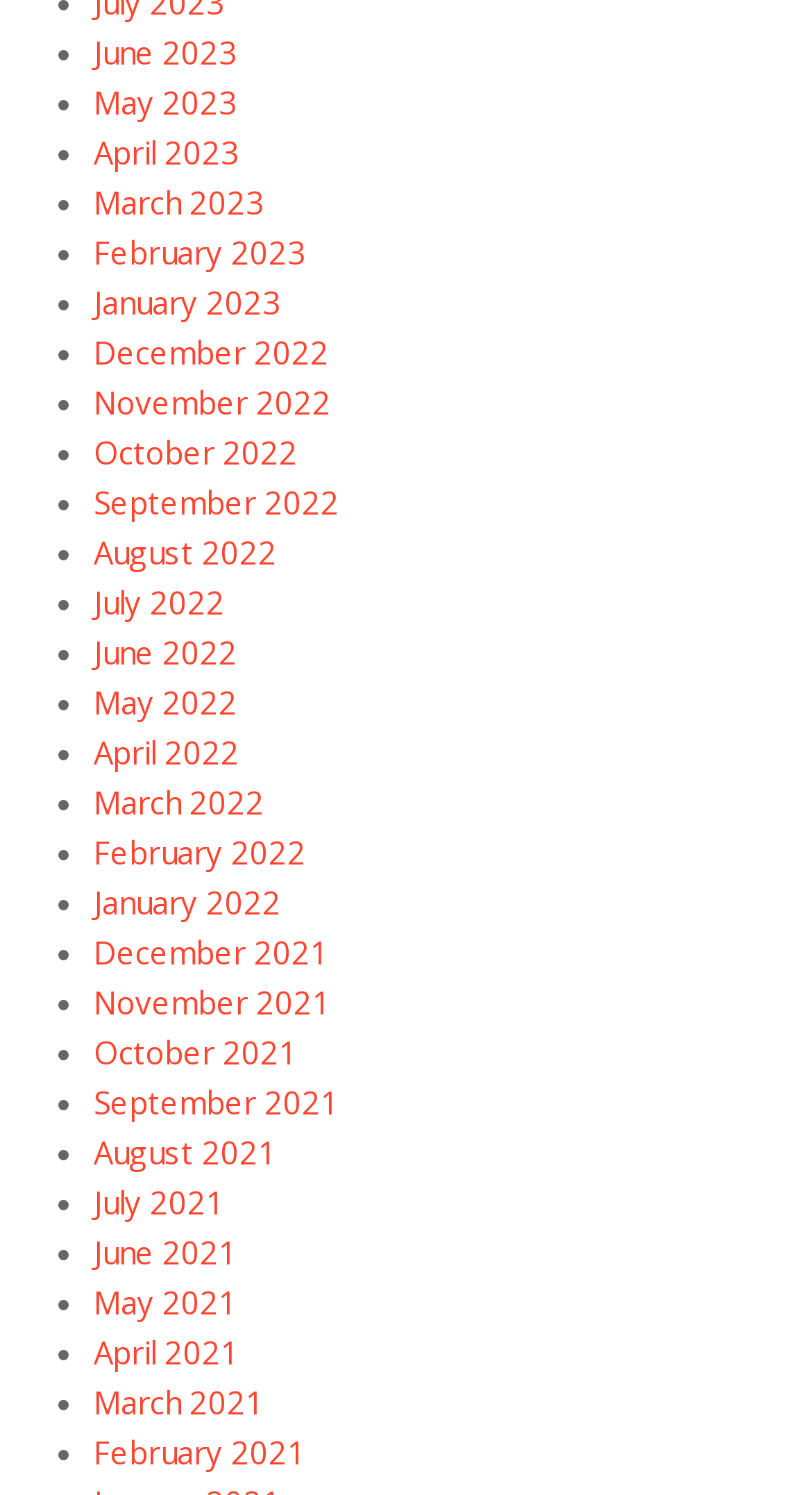Identify the bounding box coordinates of the section that should be clicked to achieve the task described: "View May 2022".

[0.115, 0.456, 0.292, 0.484]